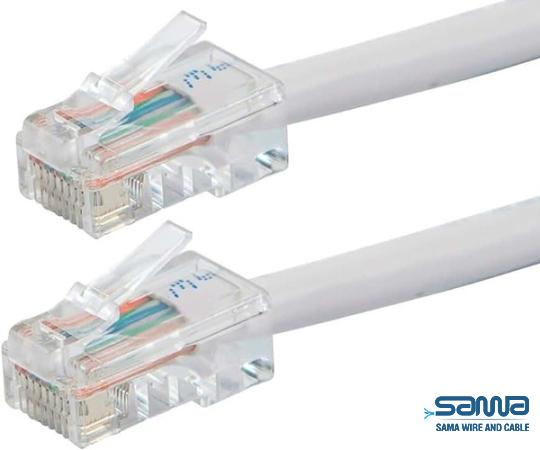What is the material of the connector housing?
Refer to the screenshot and respond with a concise word or phrase.

Clear plastic